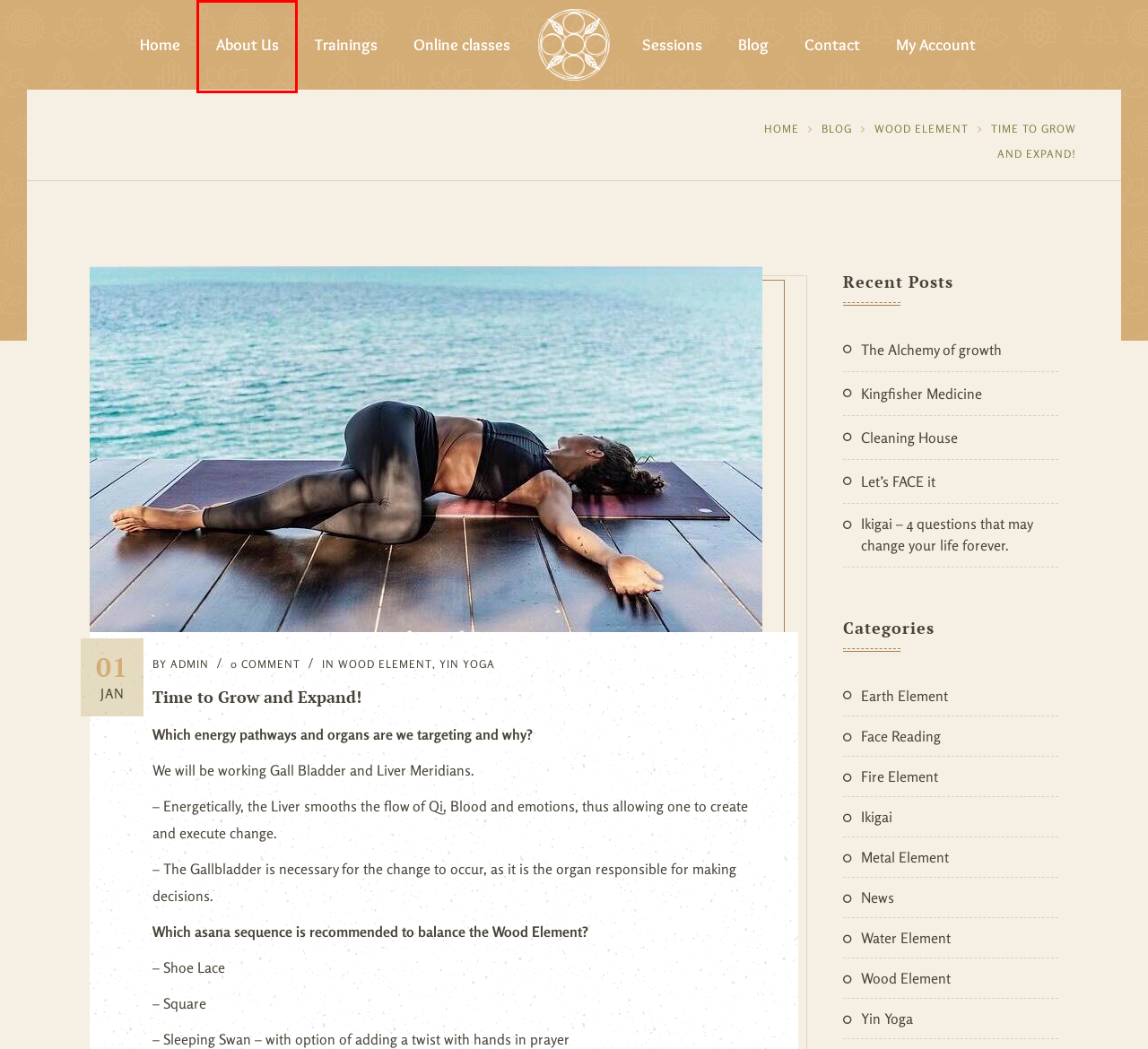Examine the screenshot of a webpage with a red bounding box around a UI element. Your task is to identify the webpage description that best corresponds to the new webpage after clicking the specified element. The given options are:
A. Kingfisher Medicine - 5elementswisdom
B. Yin Yoga Archives - 5elementswisdom
C. Water Element Archives - 5elementswisdom
D. Cleaning House - 5elementswisdom
E. Blog - 5elementswisdom
F. Face Reading - 5elementswisdom
G. Ikigai Archives - 5elementswisdom
H. About Us - 5elementswisdom

H